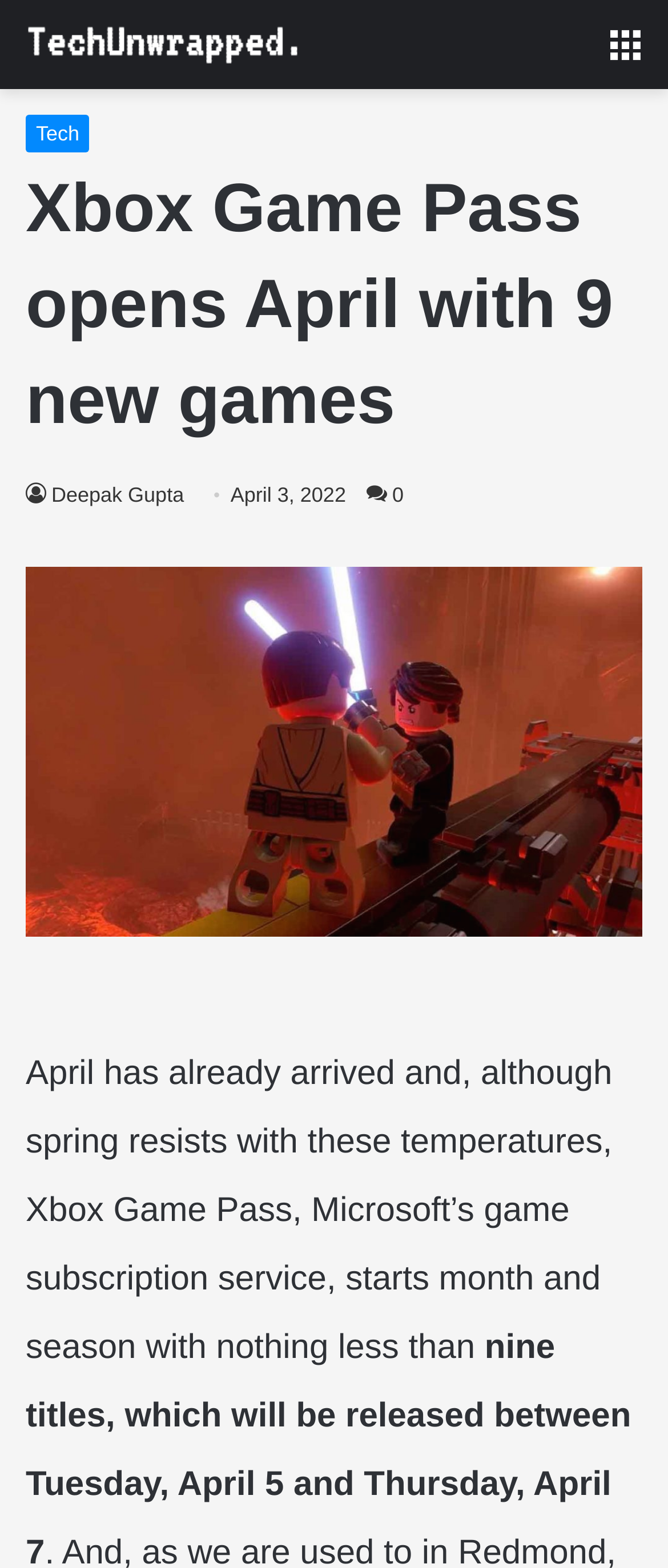What is the name of the website?
Please elaborate on the answer to the question with detailed information.

The website's name can be found in the navigation link at the top of the webpage, which reads 'TechUnwrapped'.